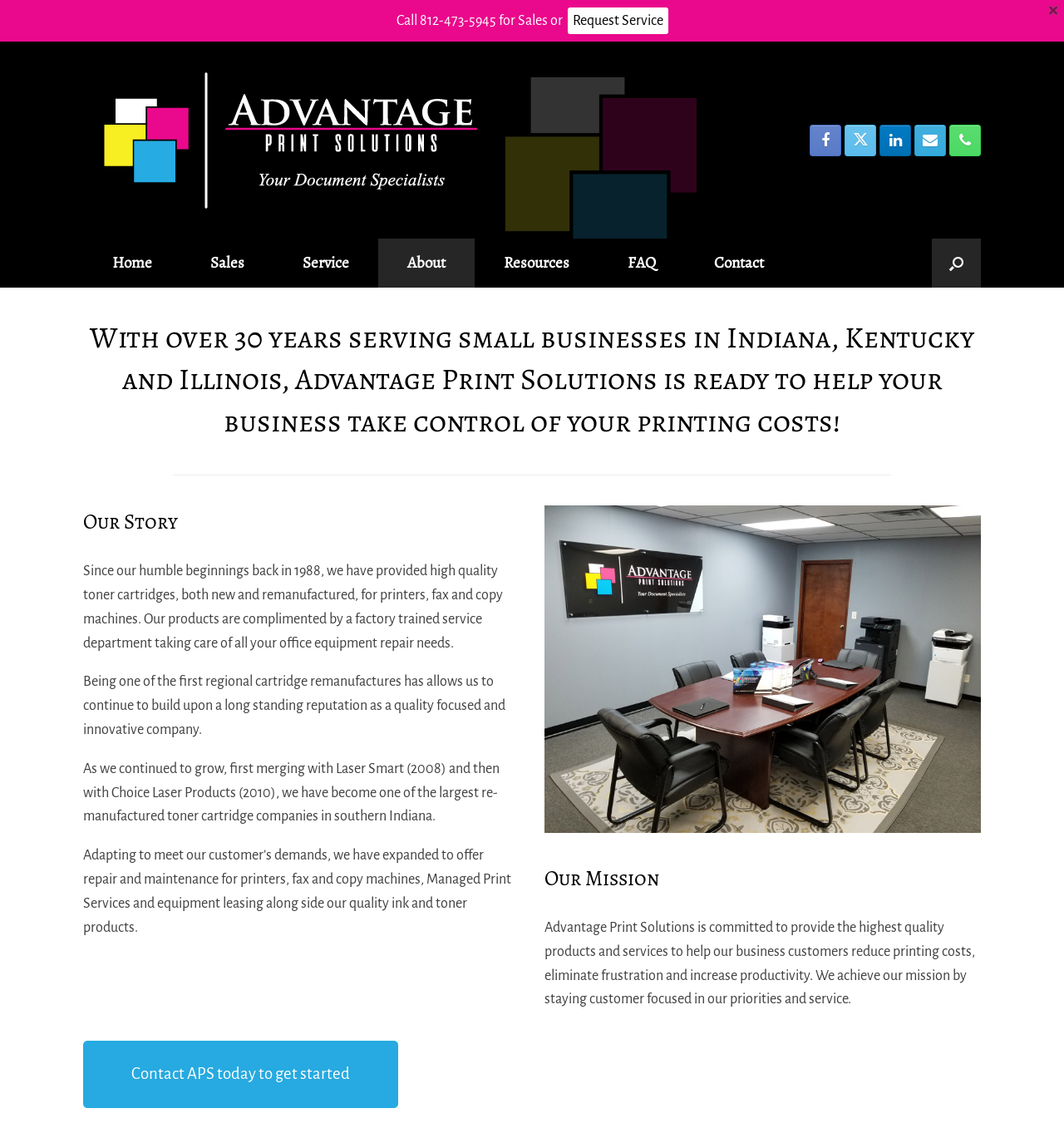Use a single word or phrase to answer the question: 
How many years of experience does Advantage Print Solutions have?

over 30 years